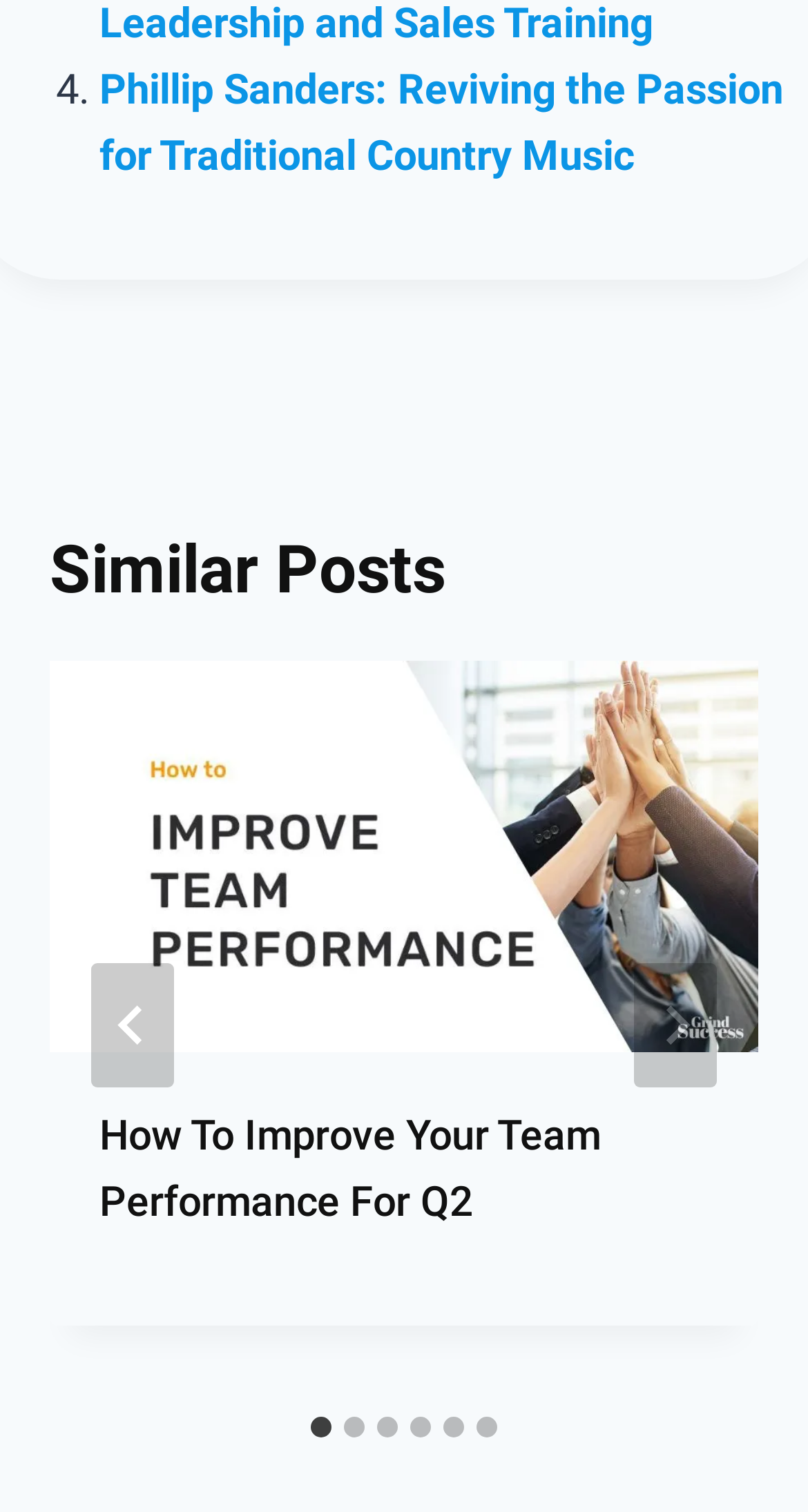How many slides are there in the similar posts section?
Based on the image, provide your answer in one word or phrase.

6